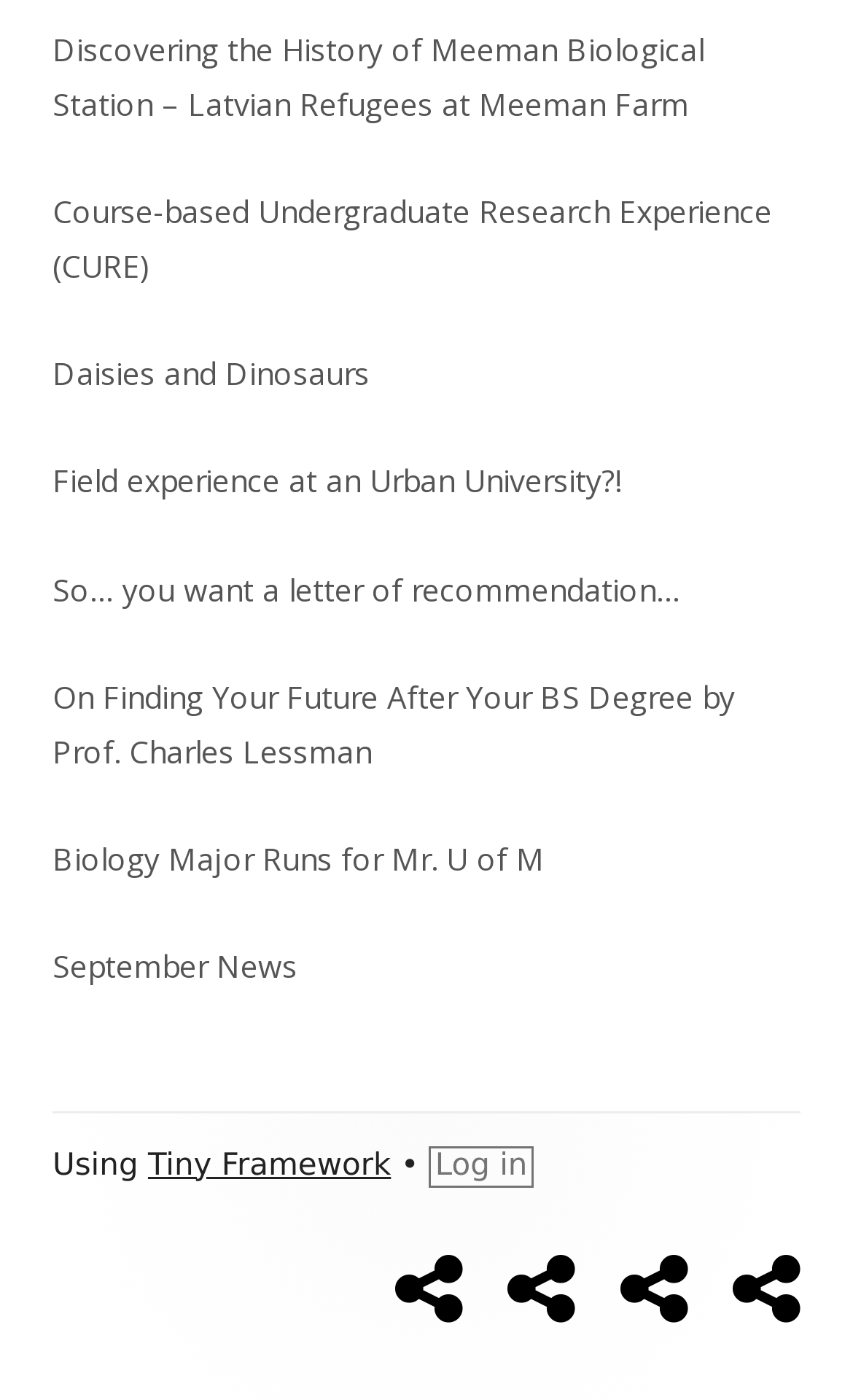Given the element description "September News" in the screenshot, predict the bounding box coordinates of that UI element.

[0.595, 0.89, 0.675, 0.952]